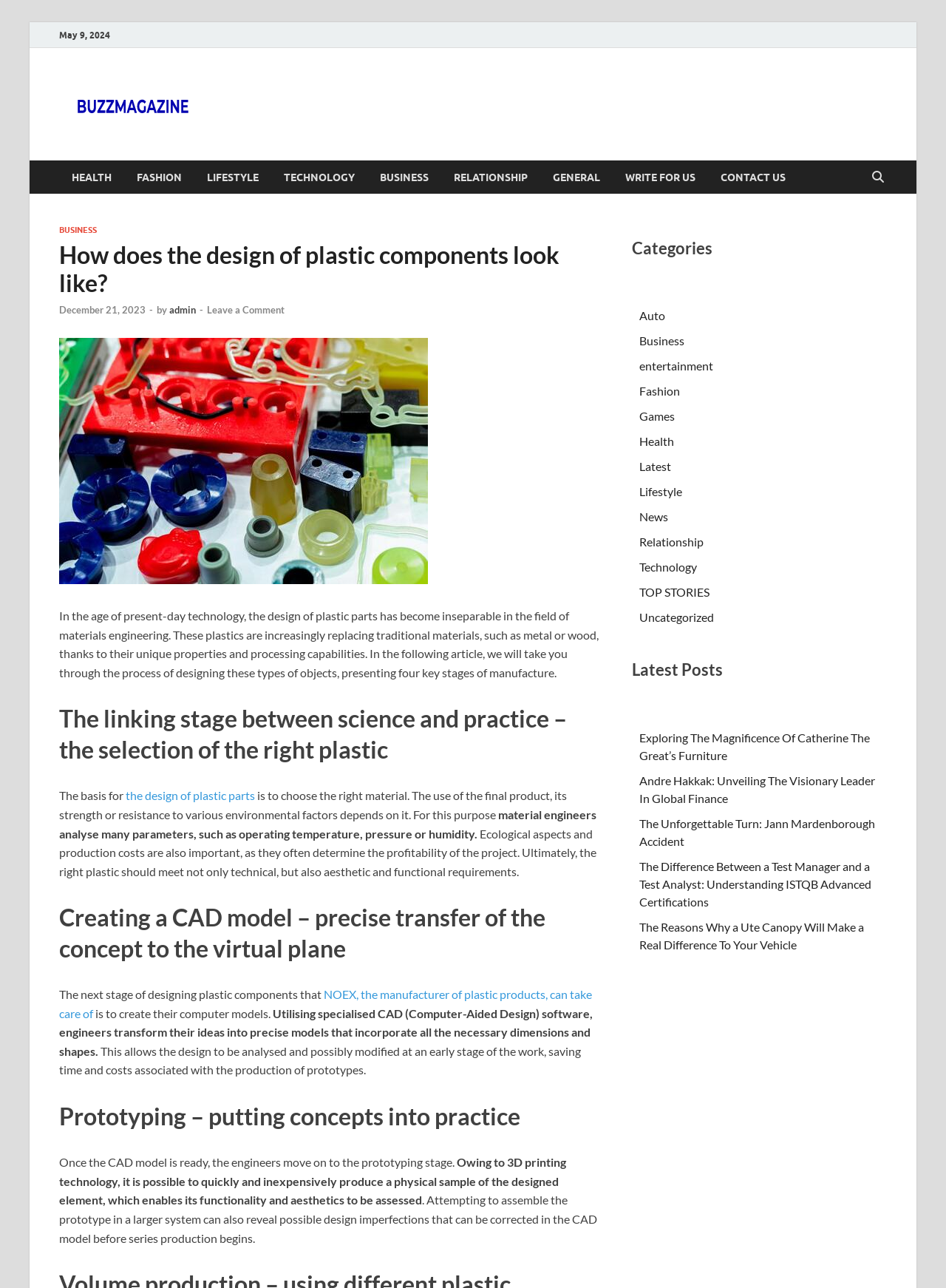Locate the bounding box coordinates of the element you need to click to accomplish the task described by this instruction: "Learn about 'The linking stage between science and practice'".

[0.062, 0.546, 0.637, 0.594]